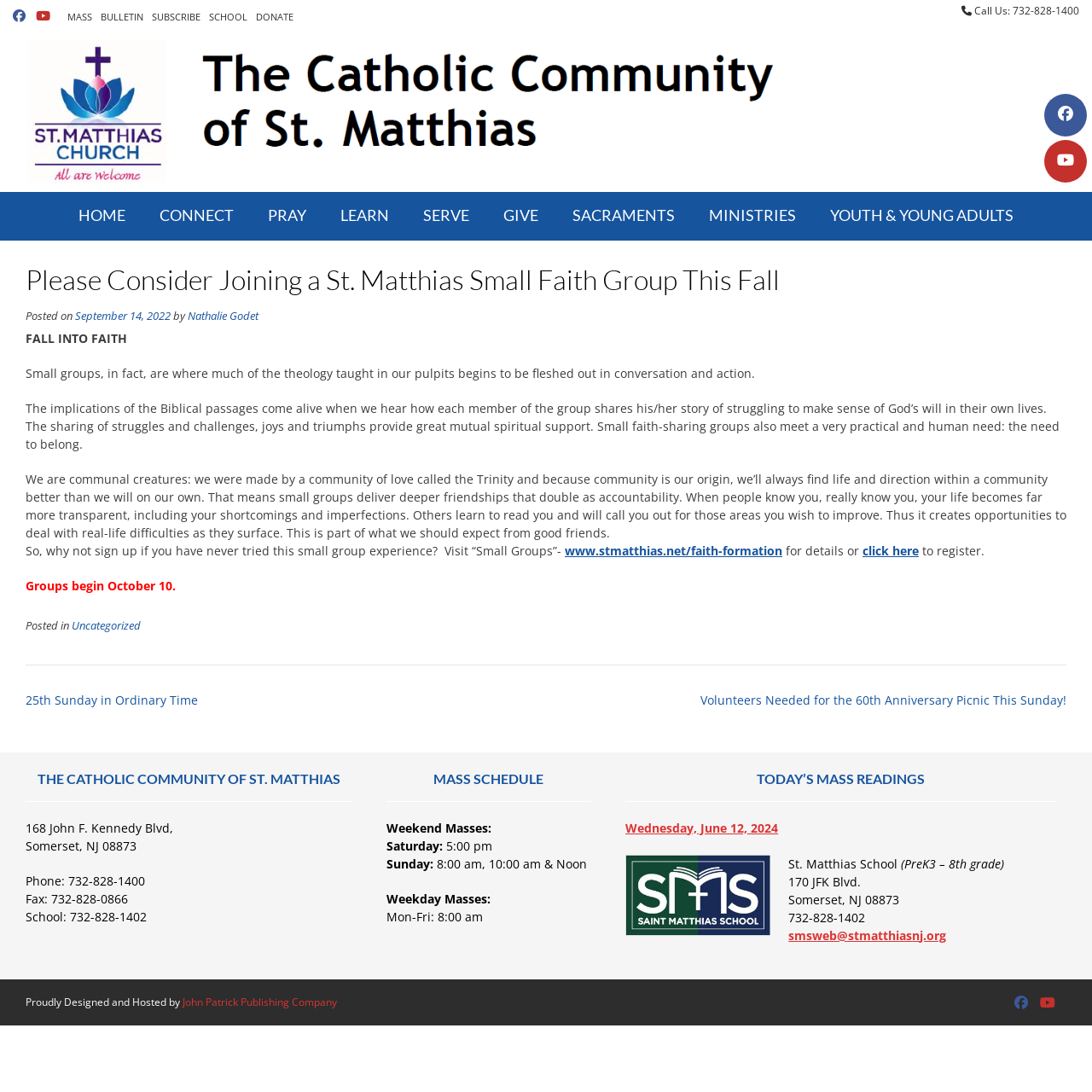Describe all significant elements and features of the webpage.

The webpage is about the Catholic Community of St. Matthias, with a focus on promoting small faith groups. At the top, there are several links to different sections of the website, including "MASS", "BULLETIN", "SUBSCRIBE", "SCHOOL", and "DONATE". Below these links, there is a phone number and a link to the community's website.

The main content of the page is an article encouraging readers to join a small faith group. The article is divided into several sections, with headings and paragraphs of text. The text explains the benefits of small faith groups, including the opportunity to discuss theology and share personal struggles and challenges. There are also links to register for a small group and to learn more about the program.

To the right of the article, there are several links to other pages on the website, including "HOME", "CONNECT", "PRAY", "LEARN", "SERVE", and "GIVE". Below these links, there is a section with links to "SACRAMENTS", "MINISTRIES", and "YOUTH & YOUNG ADULTS".

At the bottom of the page, there is a footer section with links to "Uncategorized" and "Post navigation", as well as a section with the community's address, phone number, and fax number. There is also a section with the mass schedule and today's mass readings.

Throughout the page, there are several icons and images, including a logo for the Catholic Community of St. Matthias and icons for social media links.